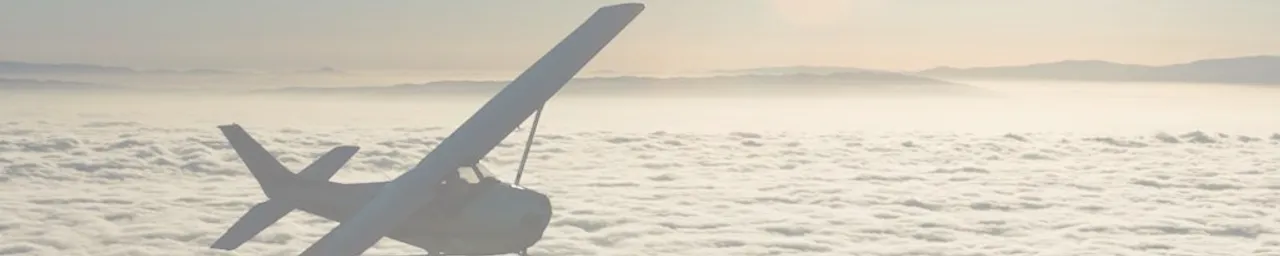What are visible beyond the clouds?
Please provide a comprehensive answer based on the information in the image.

In the background of the image, beyond the clouds, mountains are faintly visible, adding to the sense of vastness and beauty of the aerial scene.